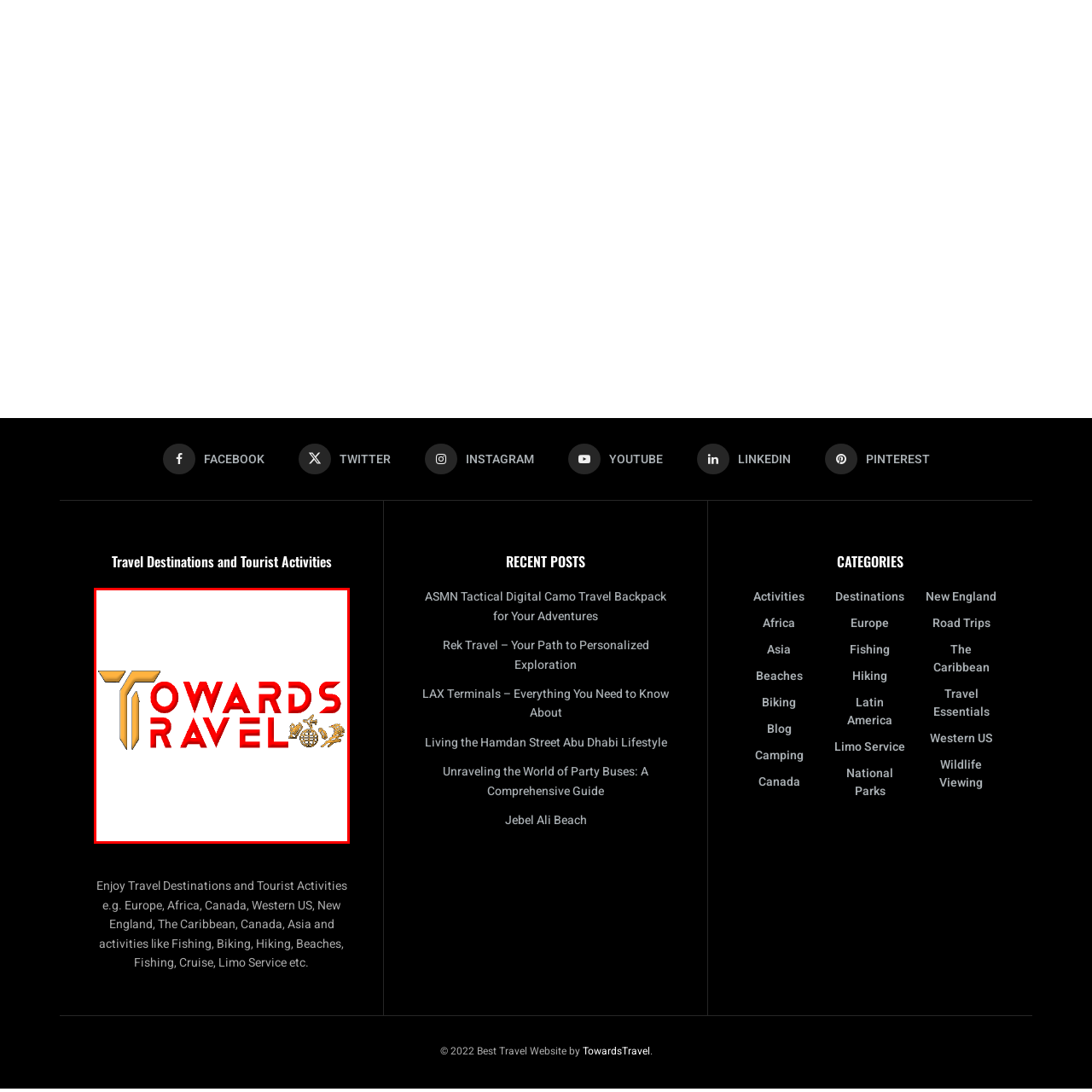What does the logo evoke?
Focus on the red-bounded area of the image and reply with one word or a short phrase.

Sense of adventure